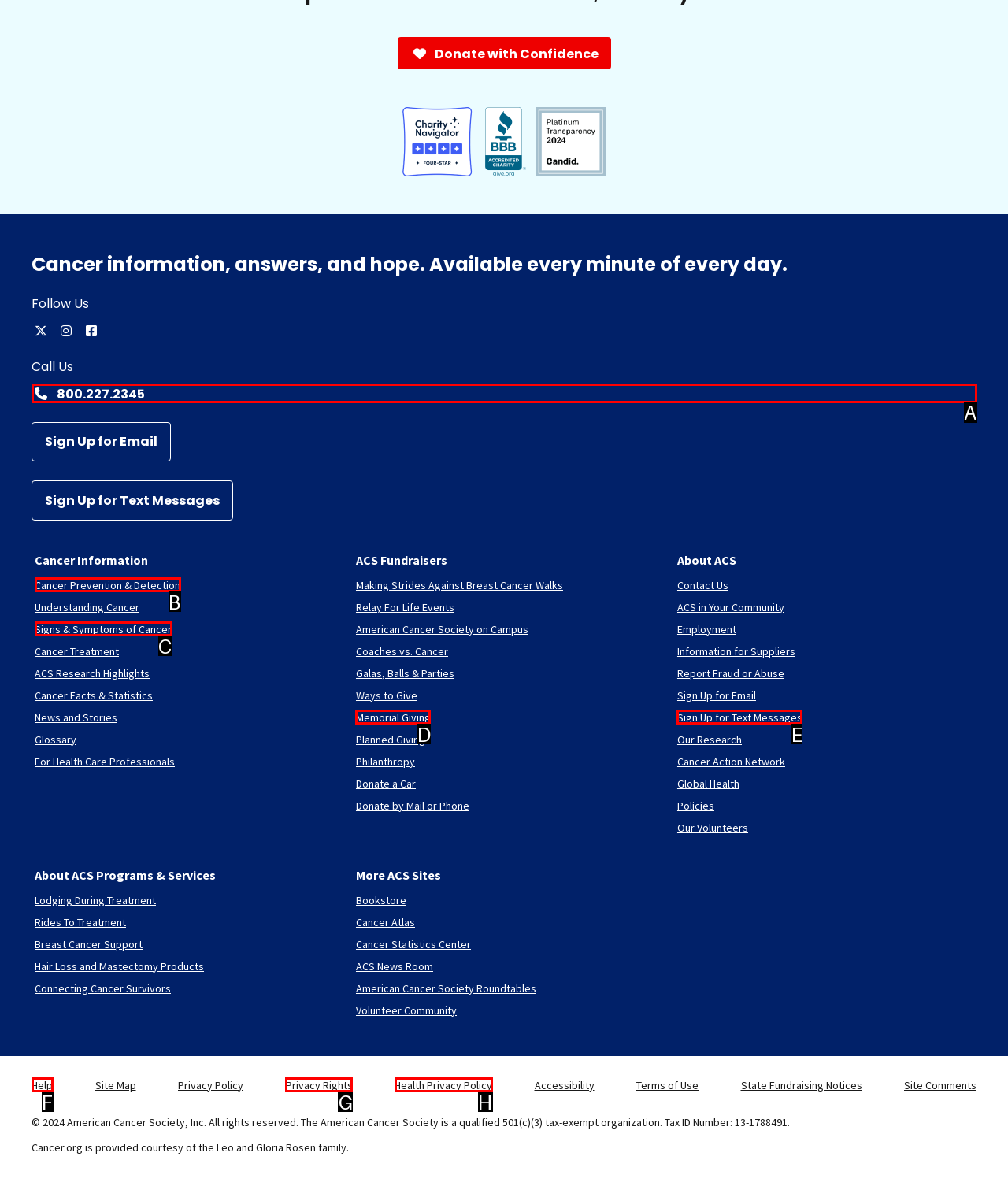From the given choices, identify the element that matches: Signs & Symptoms of Cancer
Answer with the letter of the selected option.

C